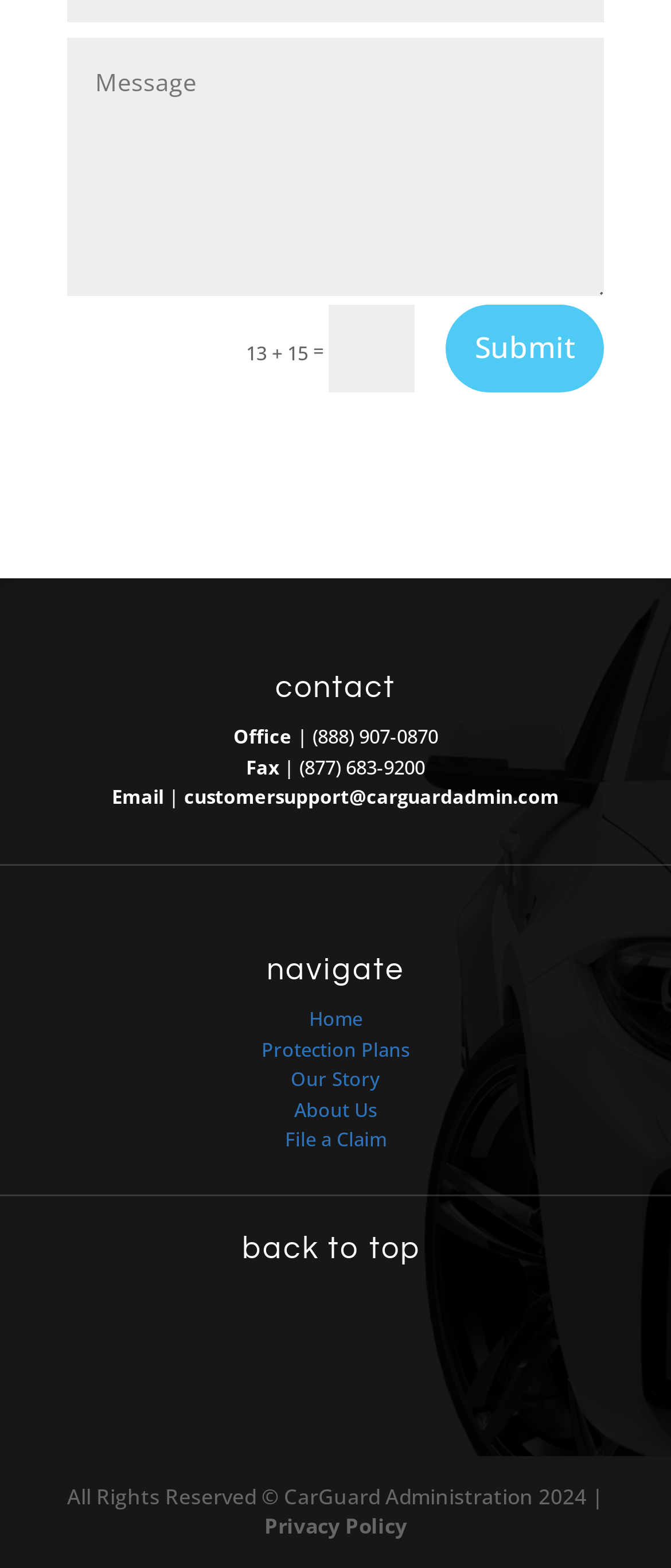Bounding box coordinates should be in the format (top-left x, top-left y, bottom-right x, bottom-right y) and all values should be floating point numbers between 0 and 1. Determine the bounding box coordinate for the UI element described as: name="et_pb_contact_message_0" placeholder="Message"

[0.101, 0.024, 0.9, 0.189]